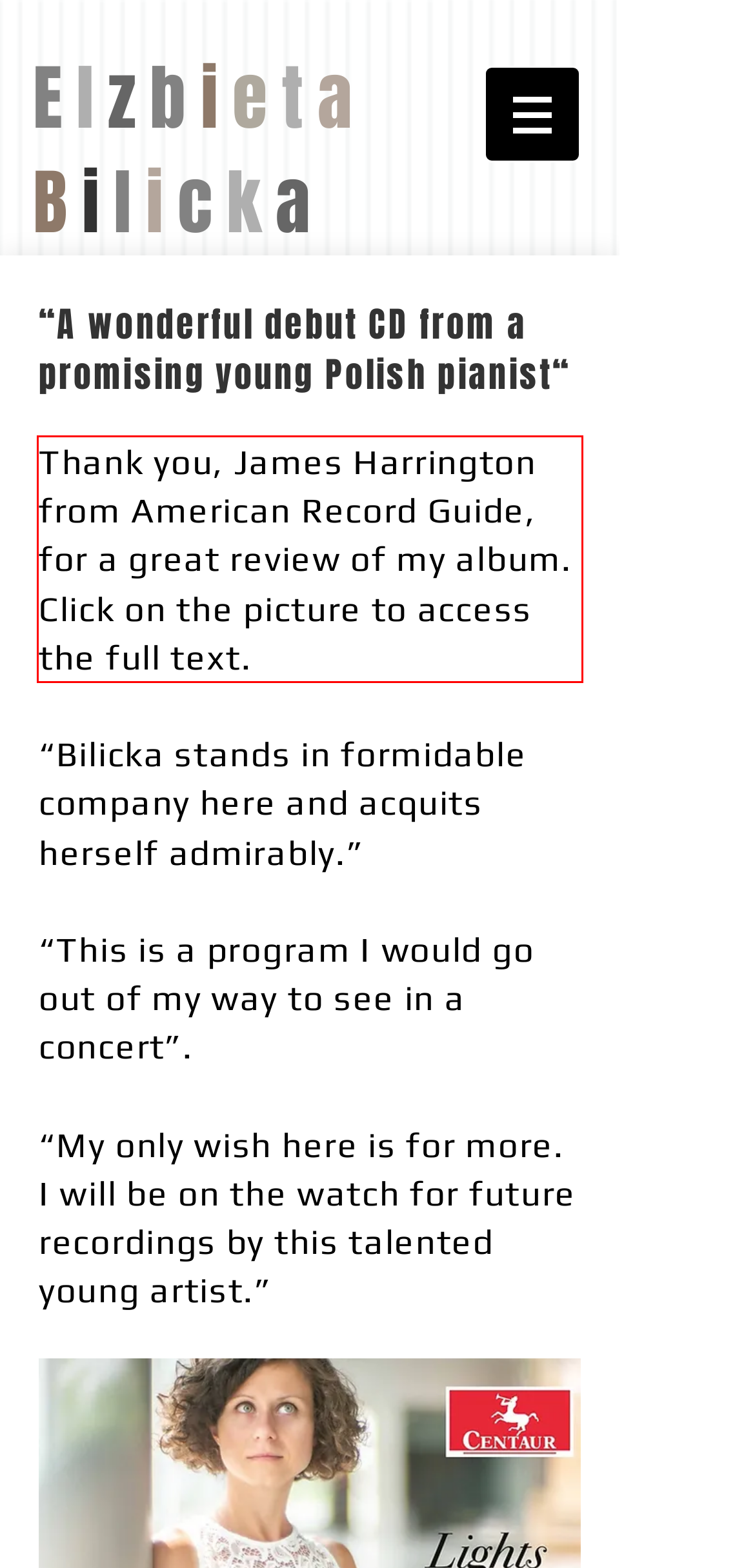With the provided screenshot of a webpage, locate the red bounding box and perform OCR to extract the text content inside it.

Thank you, James Harrington from American Record Guide, for a great review of my album. Click on the picture to access the full text.